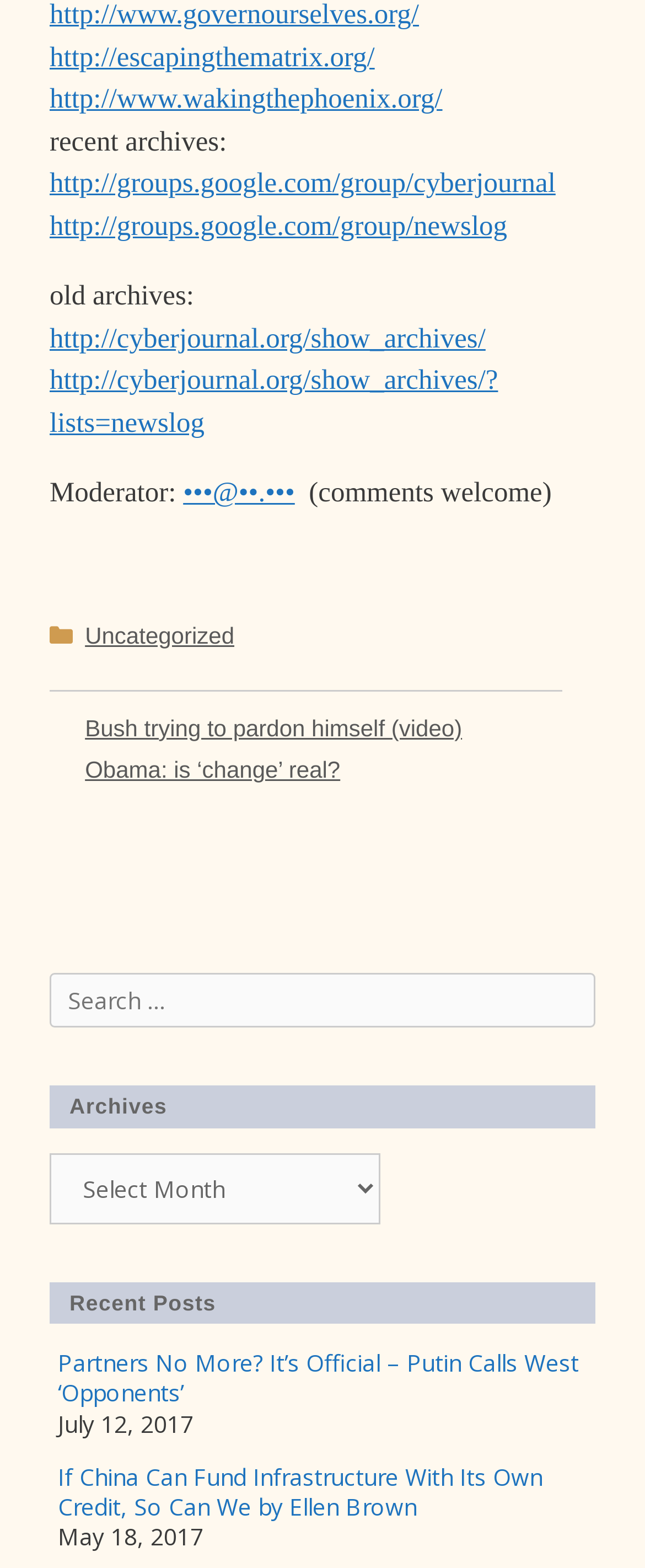Analyze the image and provide a detailed answer to the question: What is the purpose of the search box?

I found the purpose of the search box by looking at the label 'Search for:' next to it, which suggests that it is used to search for posts on the website.